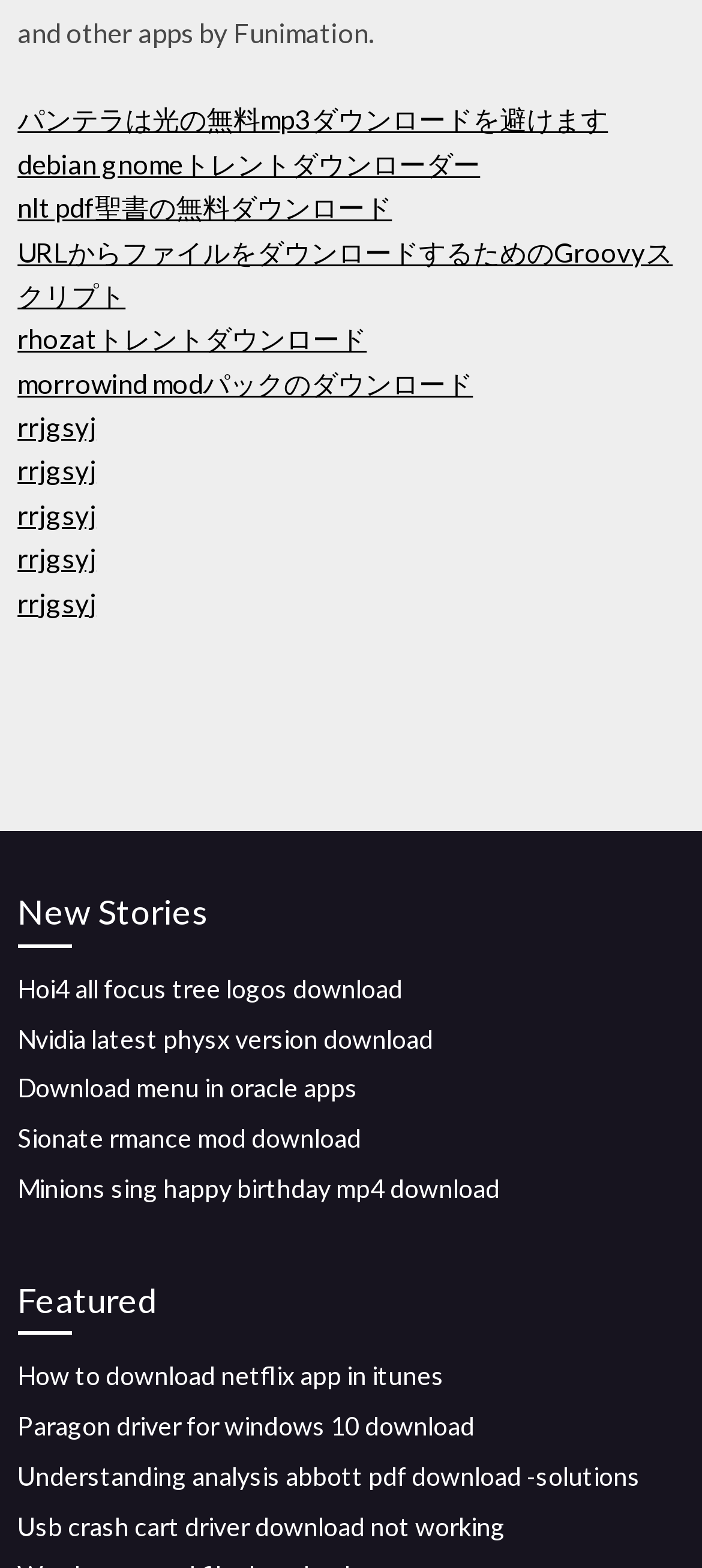Examine the image and give a thorough answer to the following question:
How many headings are there on the webpage?

I identified two headings on the webpage: 'New Stories' and 'Featured'. Therefore, there are 2 headings on the webpage.